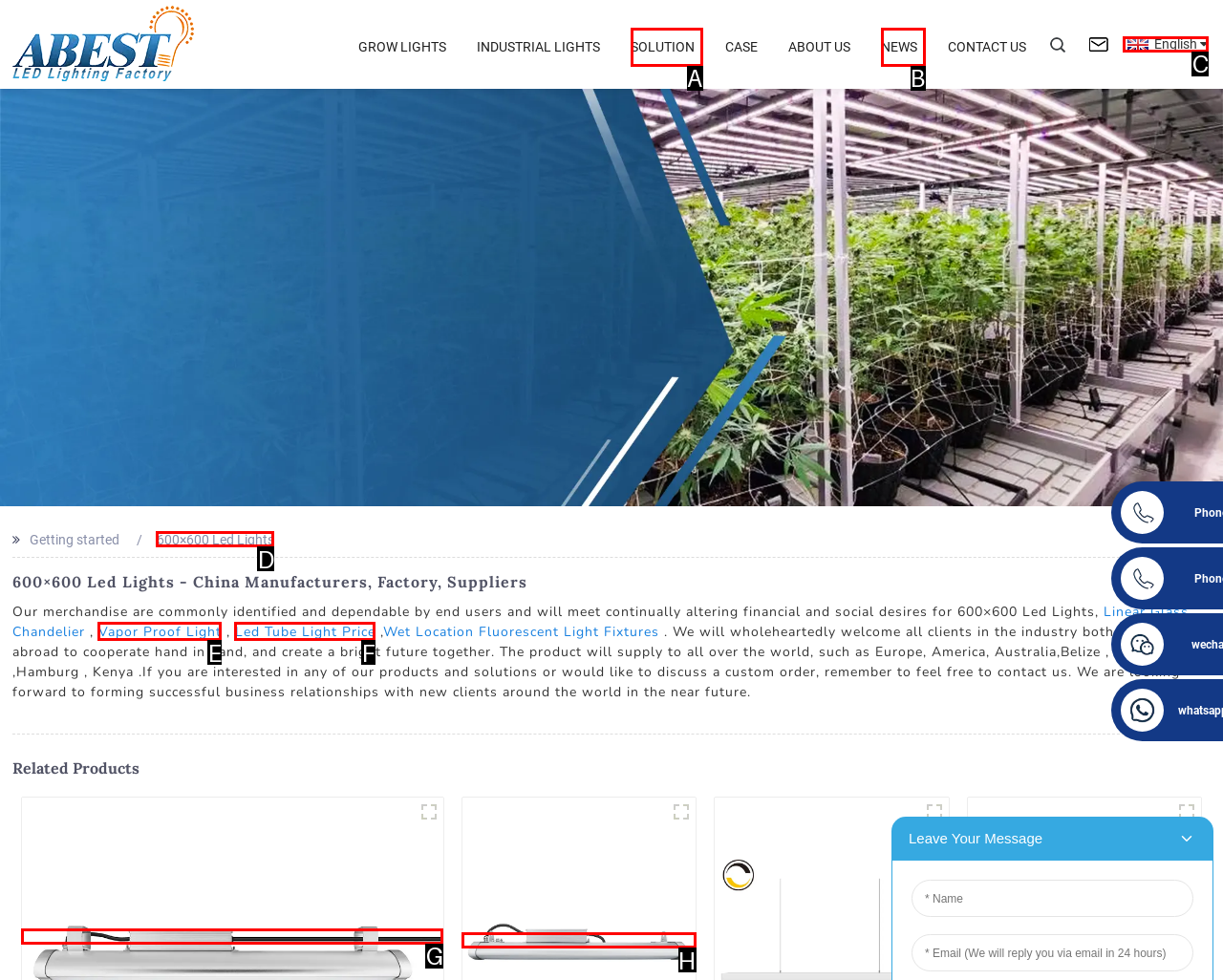Determine the appropriate lettered choice for the task: Visit the home page. Reply with the correct letter.

None